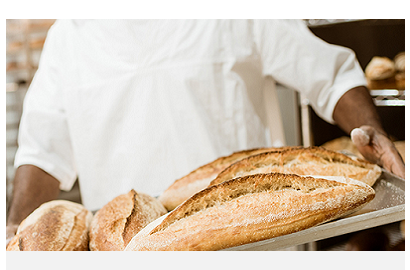What type of environment is in the background? Observe the screenshot and provide a one-word or short phrase answer.

Rustic